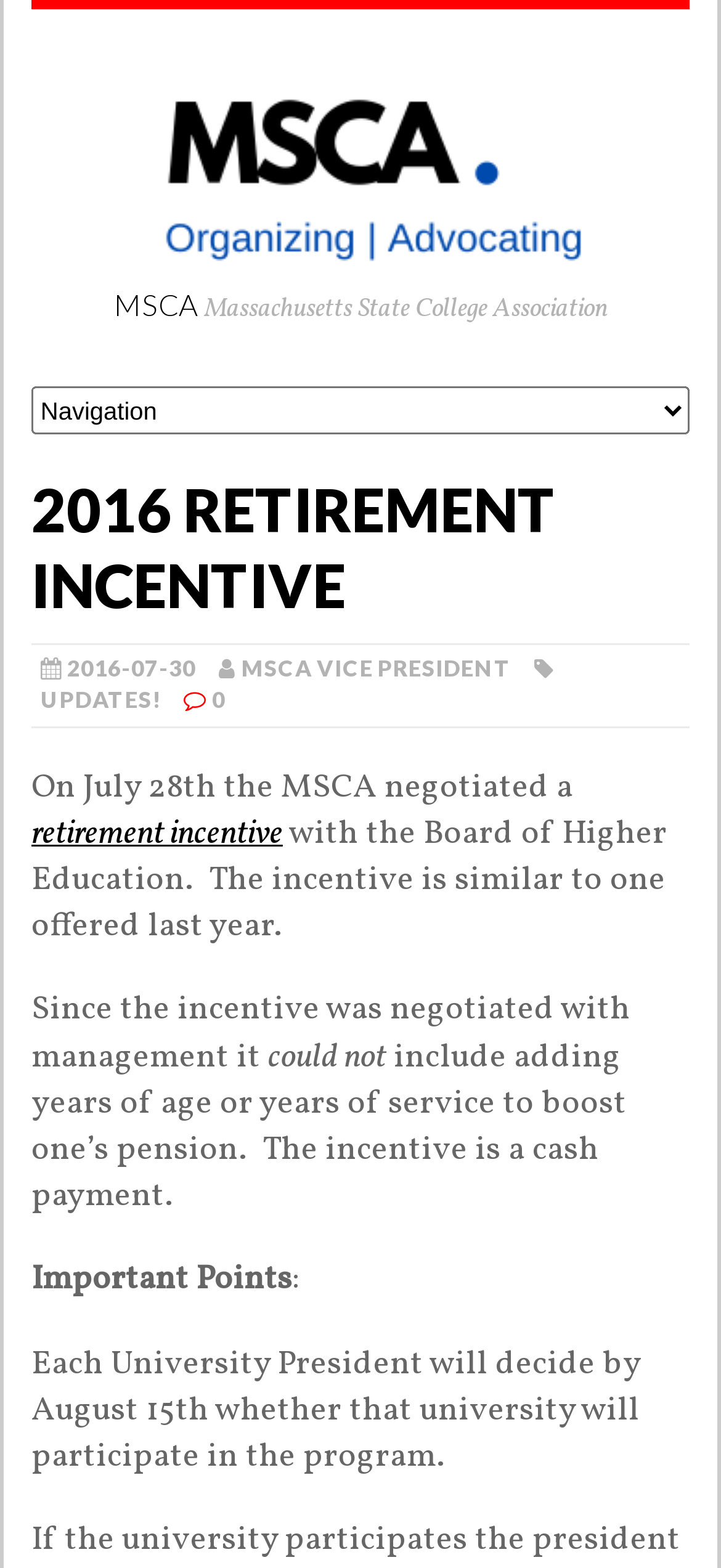Please provide a comprehensive response to the question based on the details in the image: Who negotiated the retirement incentive?

The MSCA negotiated the retirement incentive with the Board of Higher Education, as stated in the static text element on the webpage.